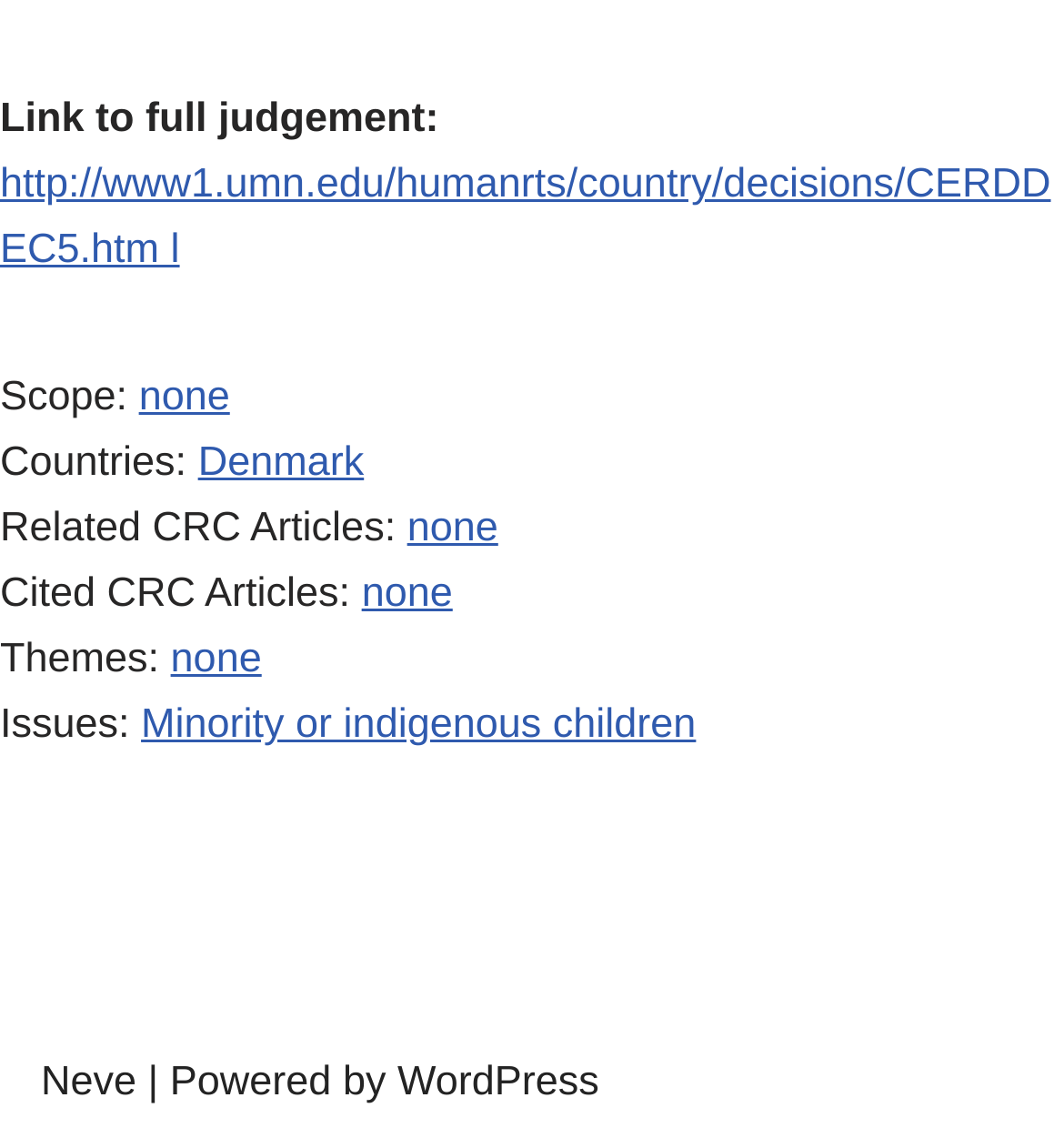Respond to the question below with a single word or phrase:
What is the issue mentioned in the webpage?

Minority or indigenous children